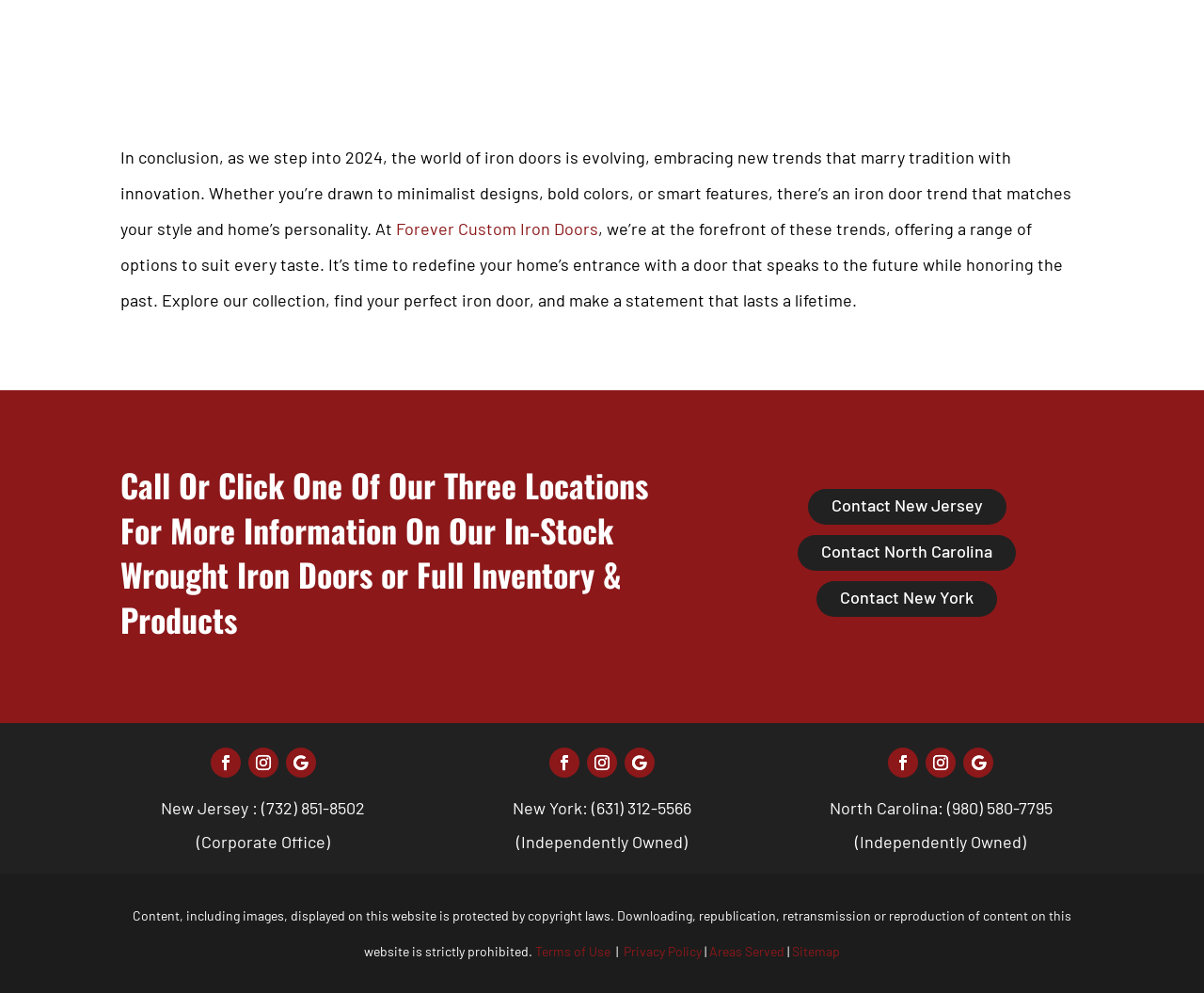Identify and provide the bounding box coordinates of the UI element described: "Areas Served". The coordinates should be formatted as [left, top, right, bottom], with each number being a float between 0 and 1.

[0.589, 0.95, 0.654, 0.966]